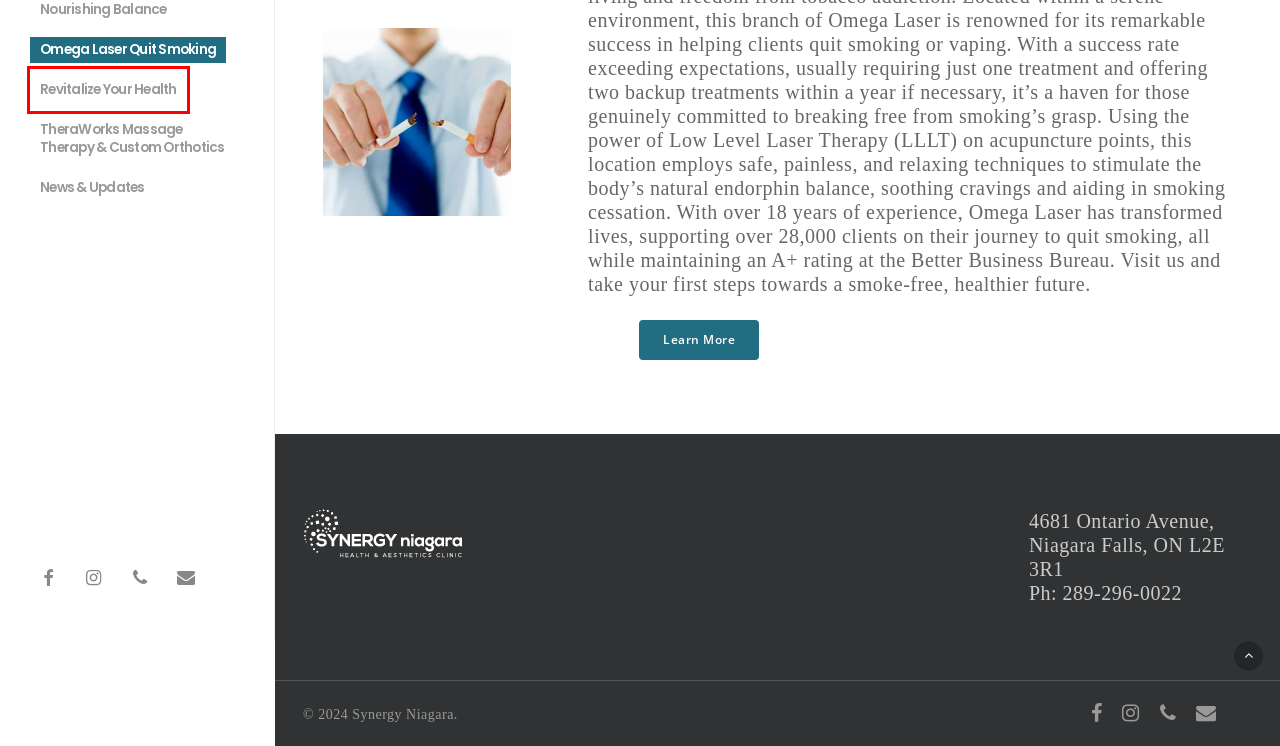Given a screenshot of a webpage with a red rectangle bounding box around a UI element, select the best matching webpage description for the new webpage that appears after clicking the highlighted element. The candidate descriptions are:
A. Ellie Gillespie Physiotherapy – Synergy Niagara
B. News & Updates – Synergy Niagara
C. Amari Skincare and Aesthetics – Synergy Niagara
D. Revitalize Your Health – Synergy Niagara
E. Omega Laser – Quit Smoking Today!!
F. TheraWorks Massage Therapy & Custom Orthotics – Synergy Niagara
G. Bare Painless Laser – Synergy Niagara
H. AcuNiagara – Synergy Niagara

D